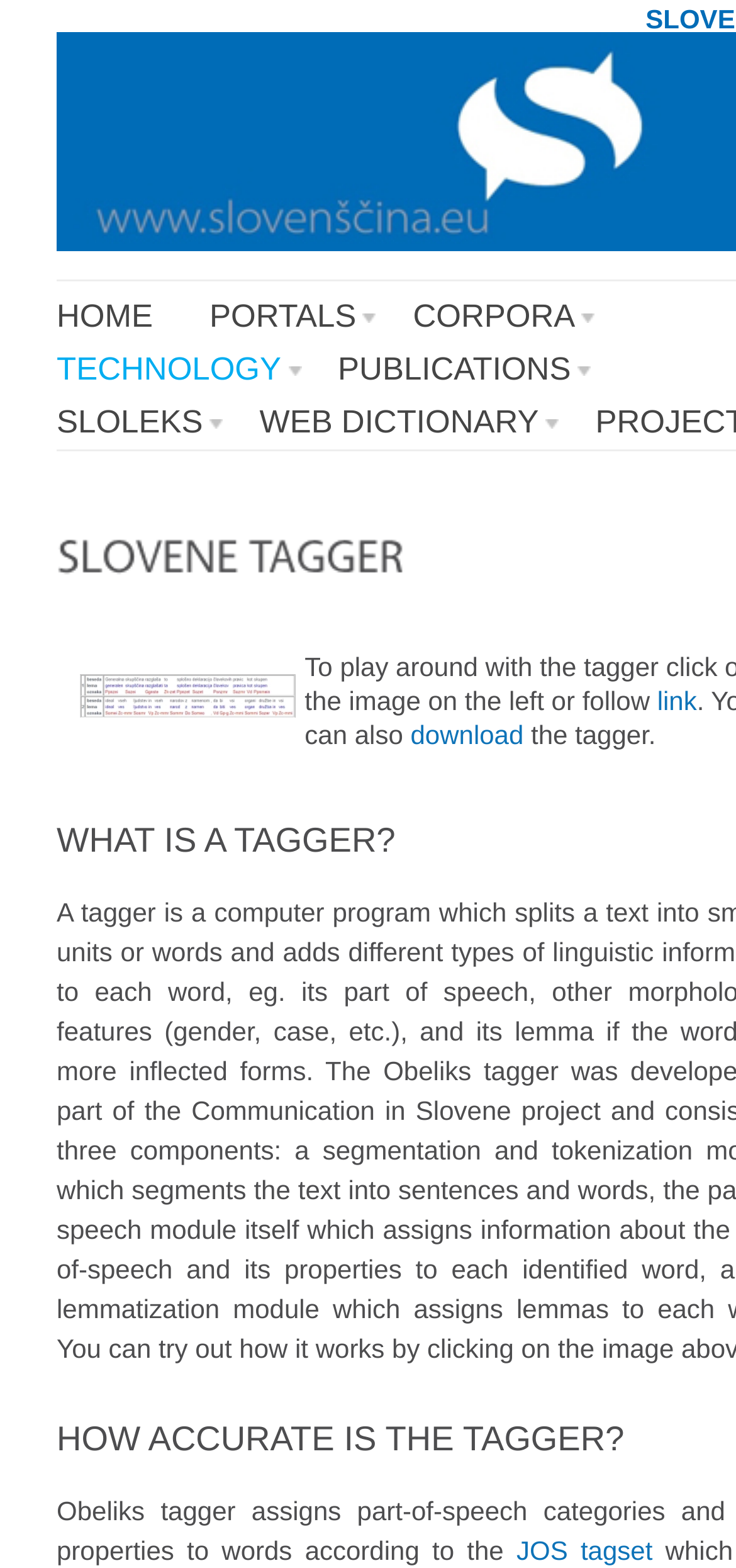Offer a detailed account of what is visible on the webpage.

The webpage is about Sporazumevanje, a Slovene language-related topic. At the top, there are six links: "HOME", "PORTALS »", "CORPORA »", "TECHNOLOGY »", "PUBLICATIONS »", and "SLOLEKS »", arranged horizontally from left to right. Below these links, there are two more links: "WEB DICTIONARY »" and another link with no text.

In the main content area, there are two canvases side by side, with the left one containing a table cell with the text "Tagger" and an image with the same name. The image is positioned below the text. To the right of the table cell, there are two links: "link" and "download". The "download" link is positioned below the "link" button.

At the very bottom of the page, there is a single link "JOS tagset".